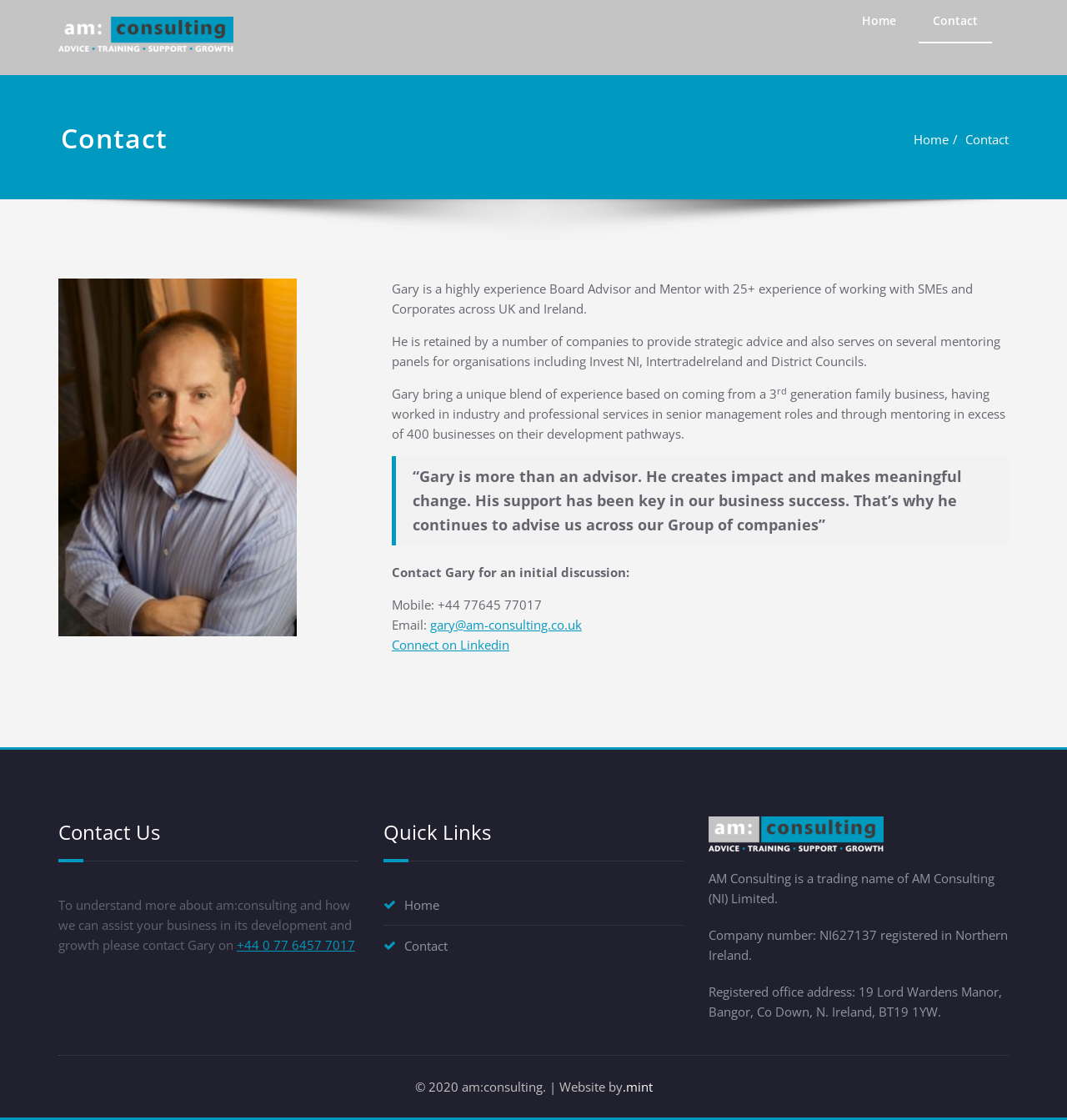Answer the question below using just one word or a short phrase: 
How can you contact Gary Alexander?

Mobile or Email